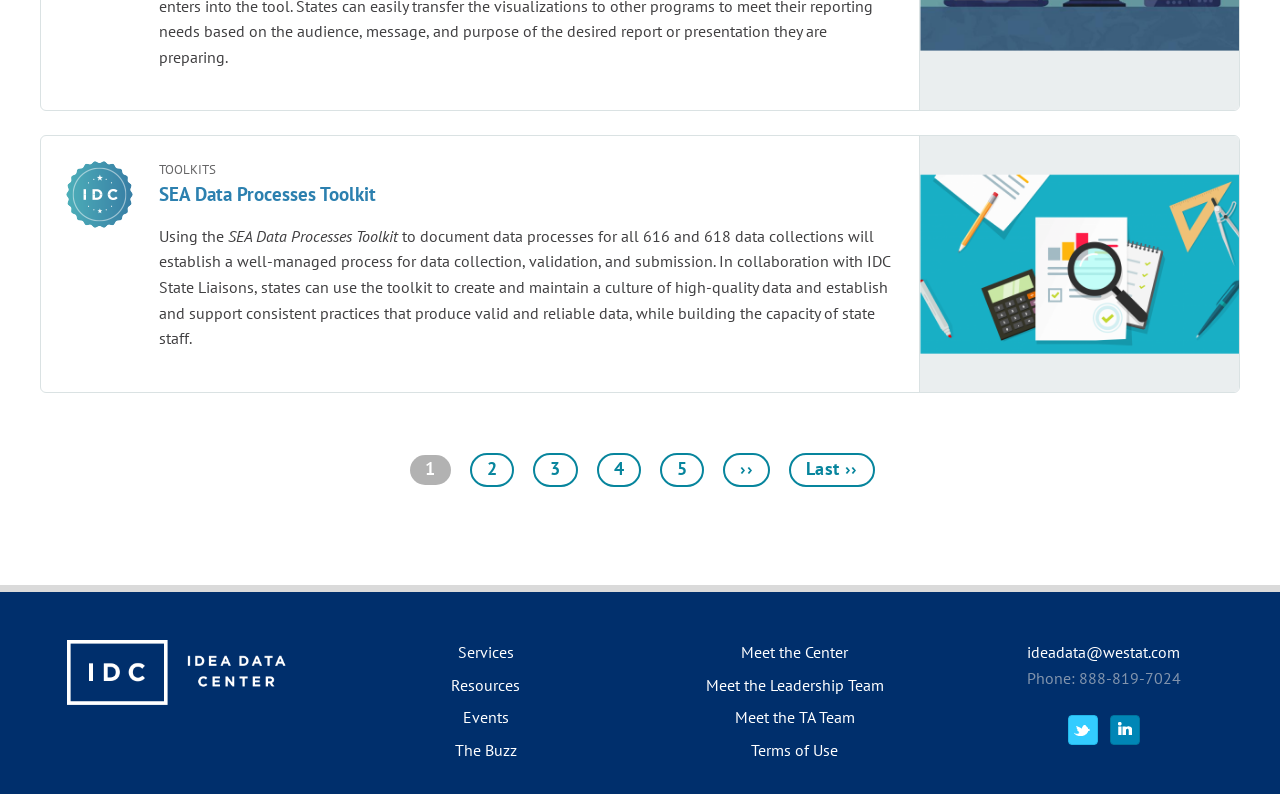Using the provided element description, identify the bounding box coordinates as (top-left x, top-left y, bottom-right x, bottom-right y). Ensure all values are between 0 and 1. Description: Meet the Center

[0.579, 0.809, 0.662, 0.834]